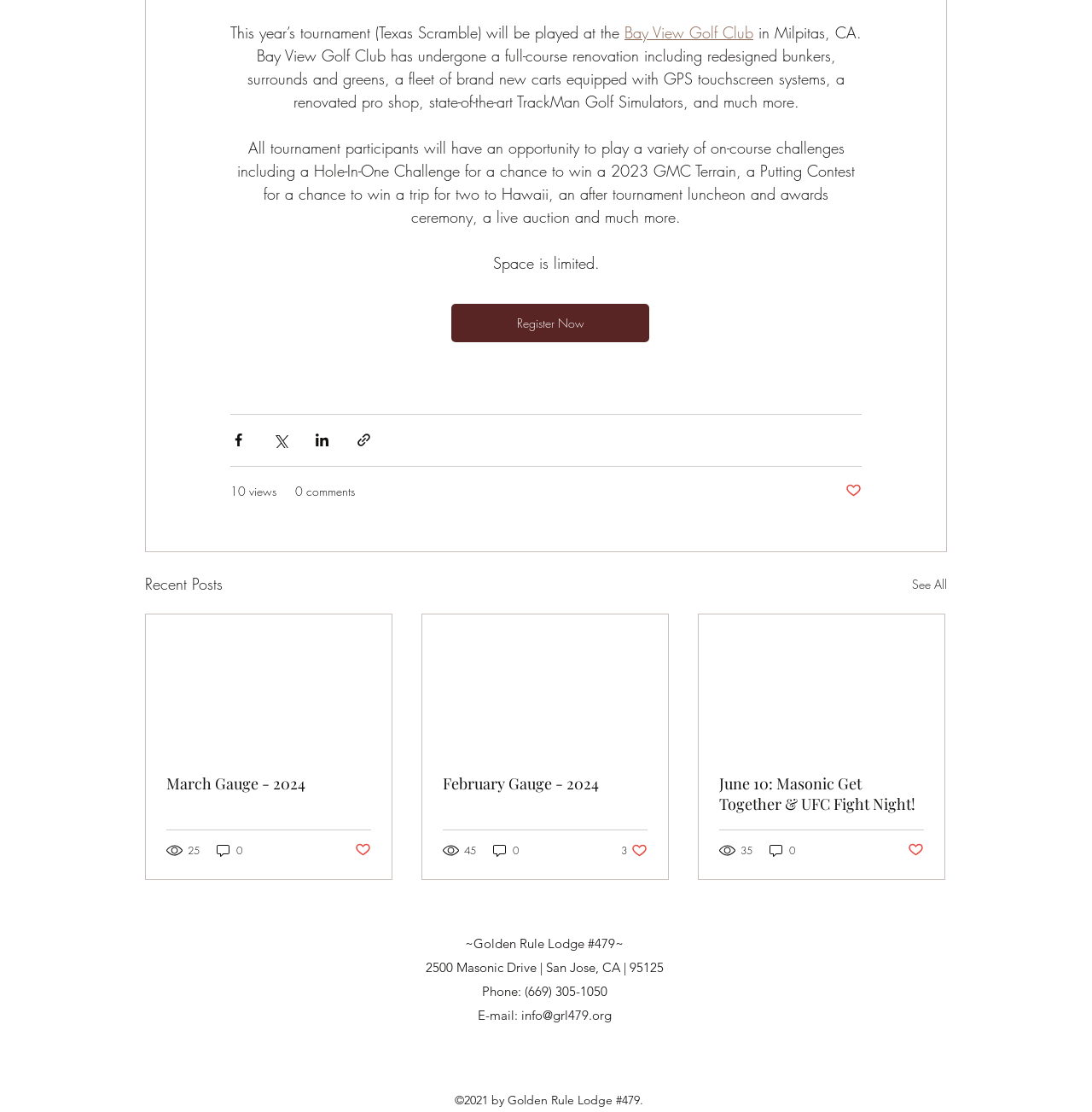Give the bounding box coordinates for this UI element: "10 views". The coordinates should be four float numbers between 0 and 1, arranged as [left, top, right, bottom].

[0.211, 0.433, 0.253, 0.449]